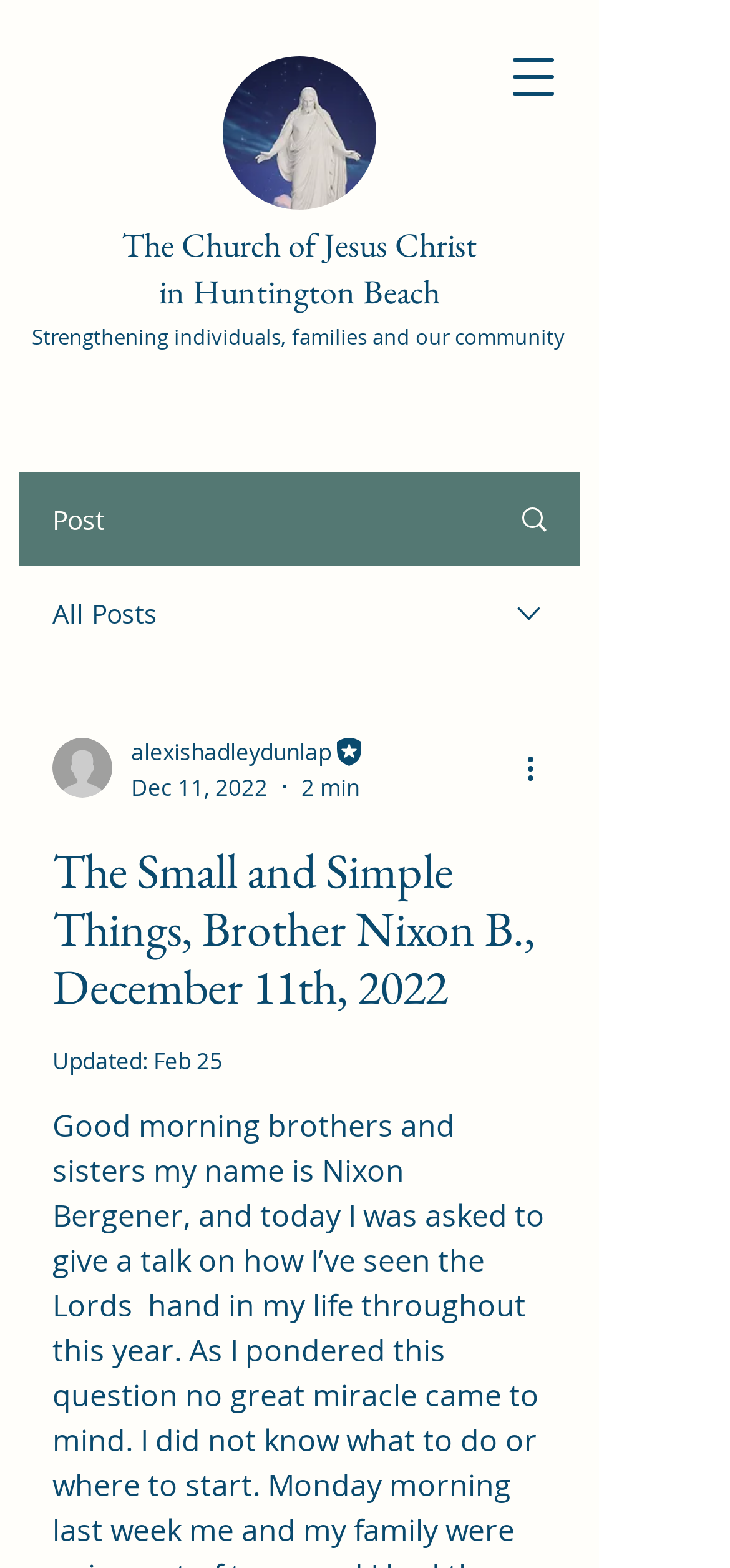Locate the bounding box of the UI element described in the following text: "aria-label="More actions"".

[0.713, 0.475, 0.774, 0.504]